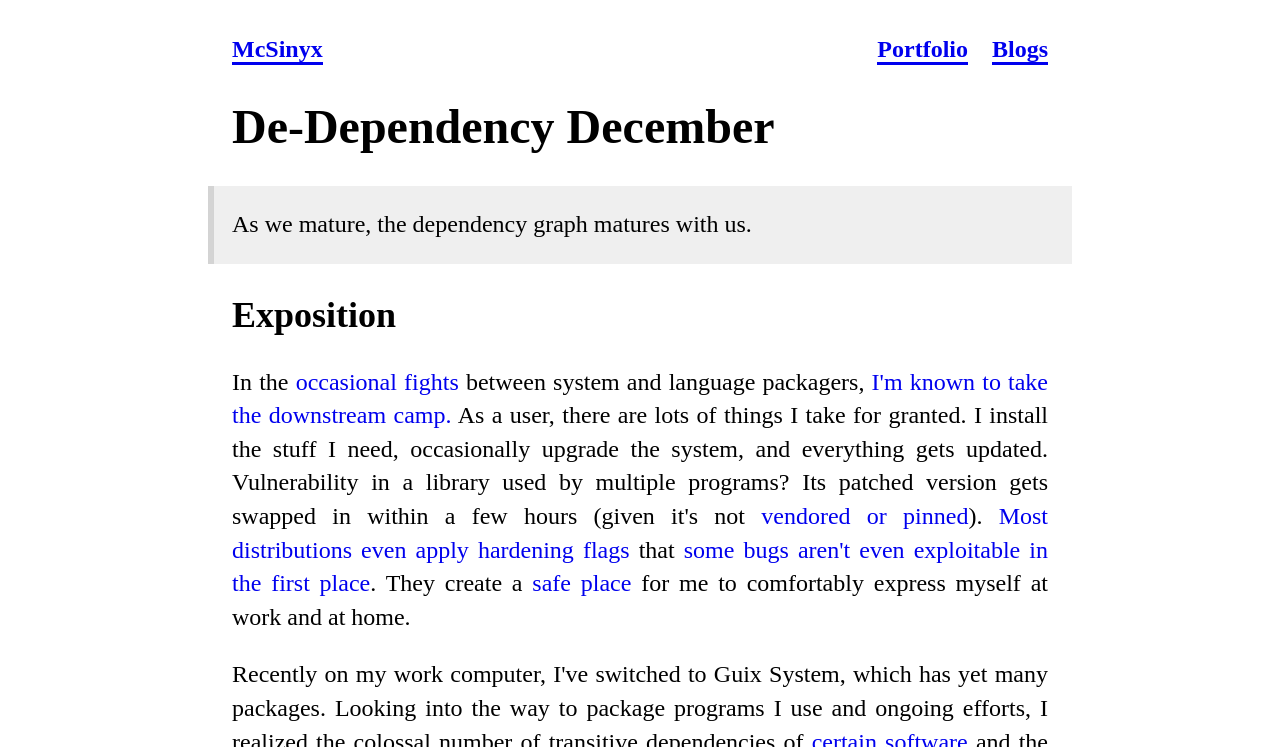What is the author's goal for De-Dependency December?
Use the information from the image to give a detailed answer to the question.

The author mentions 'As we mature, the dependency graph matures with us.' This suggests that the author's goal for De-Dependency December is to achieve maturity, possibly in terms of reducing dependencies.